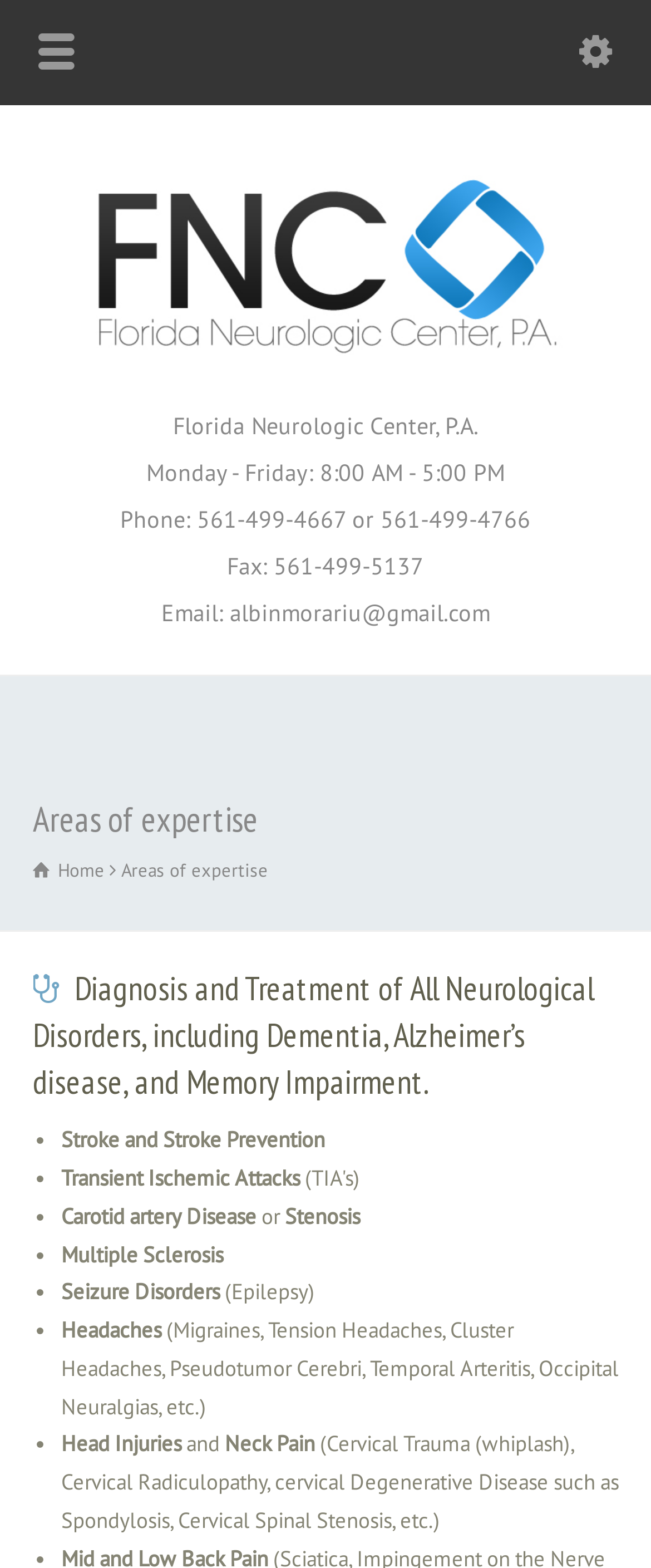What is the name of the neurologic center?
Look at the image and answer with only one word or phrase.

Florida Neurologic Center